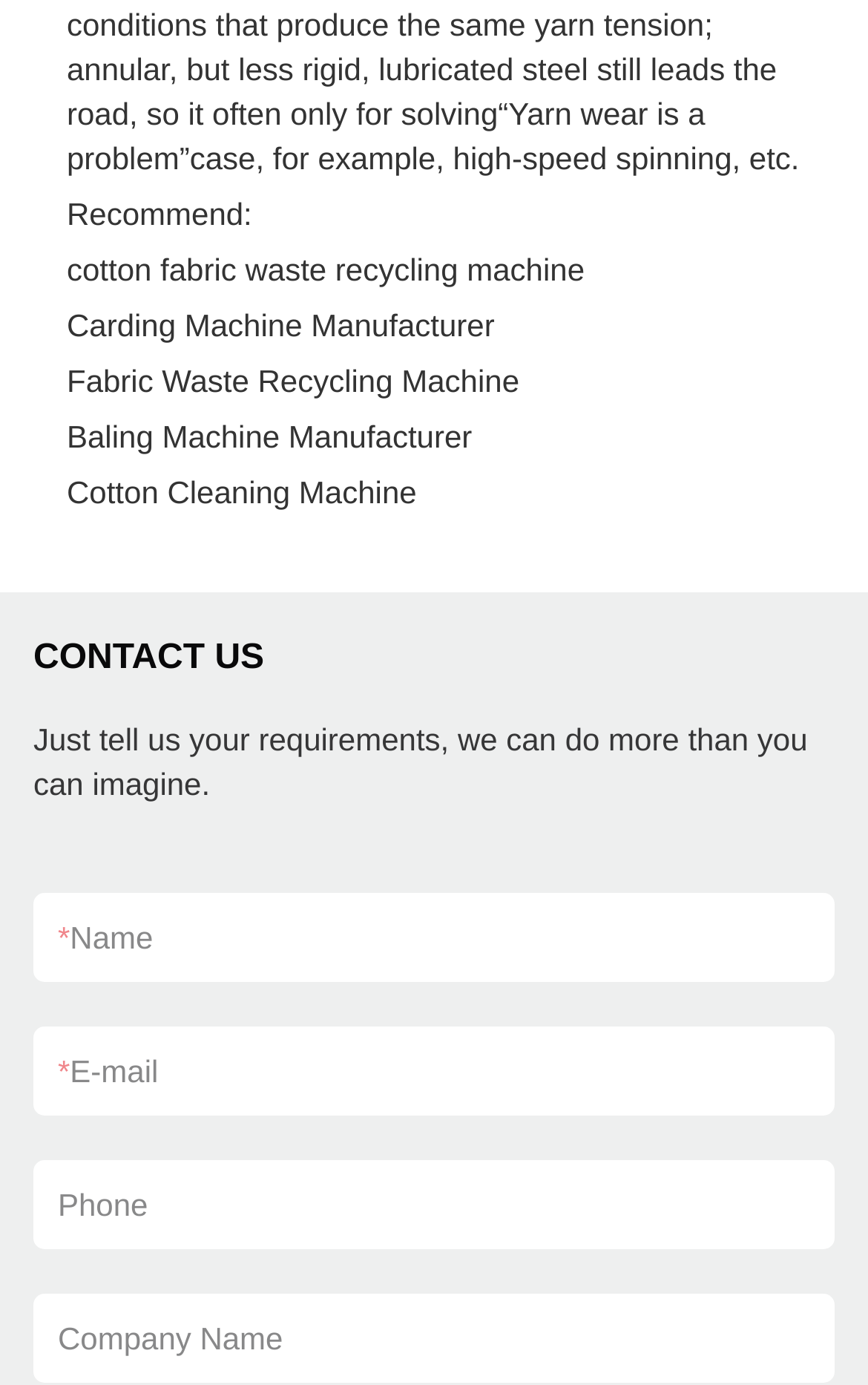Please specify the bounding box coordinates of the clickable region necessary for completing the following instruction: "Enter your email". The coordinates must consist of four float numbers between 0 and 1, i.e., [left, top, right, bottom].

[0.077, 0.742, 0.923, 0.803]